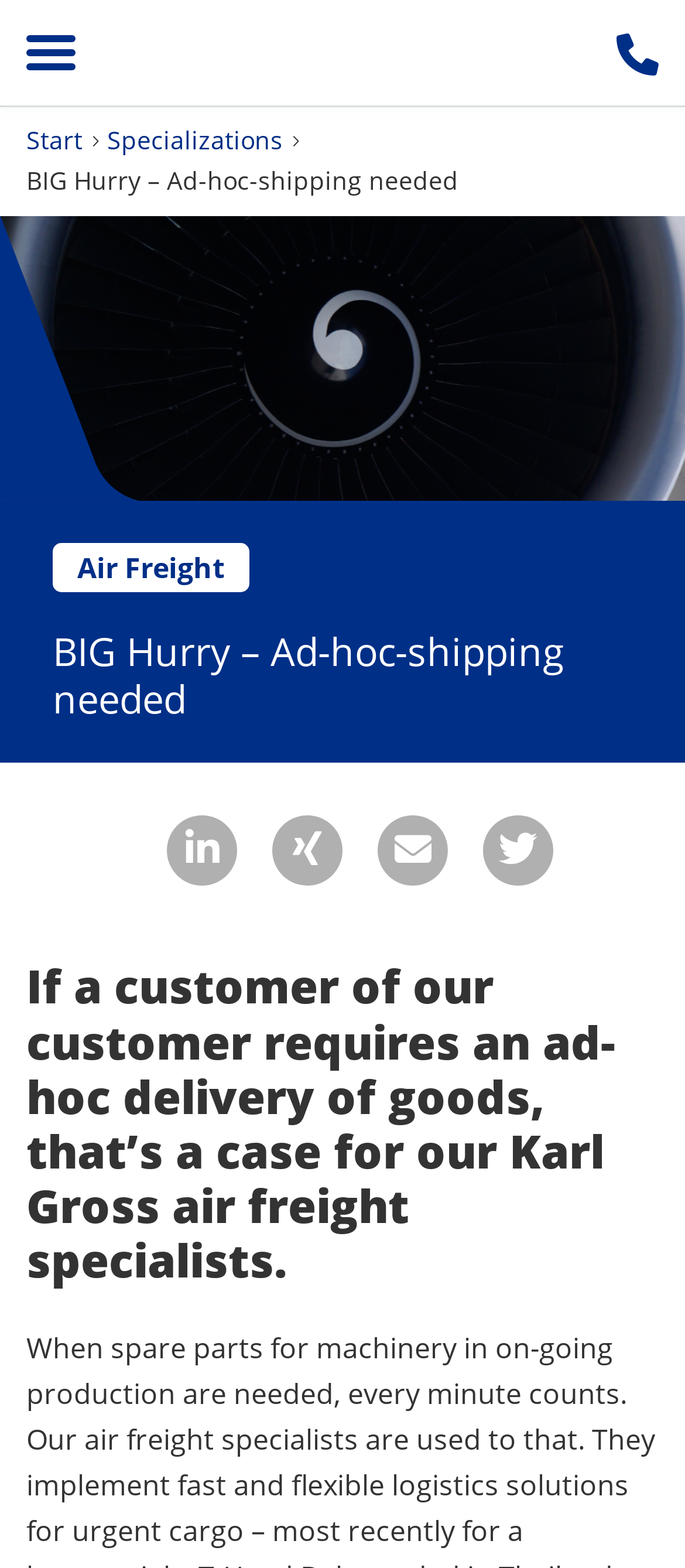Answer the question using only one word or a concise phrase: What is the role of Karl Gross air freight specialists?

Ad-hoc delivery